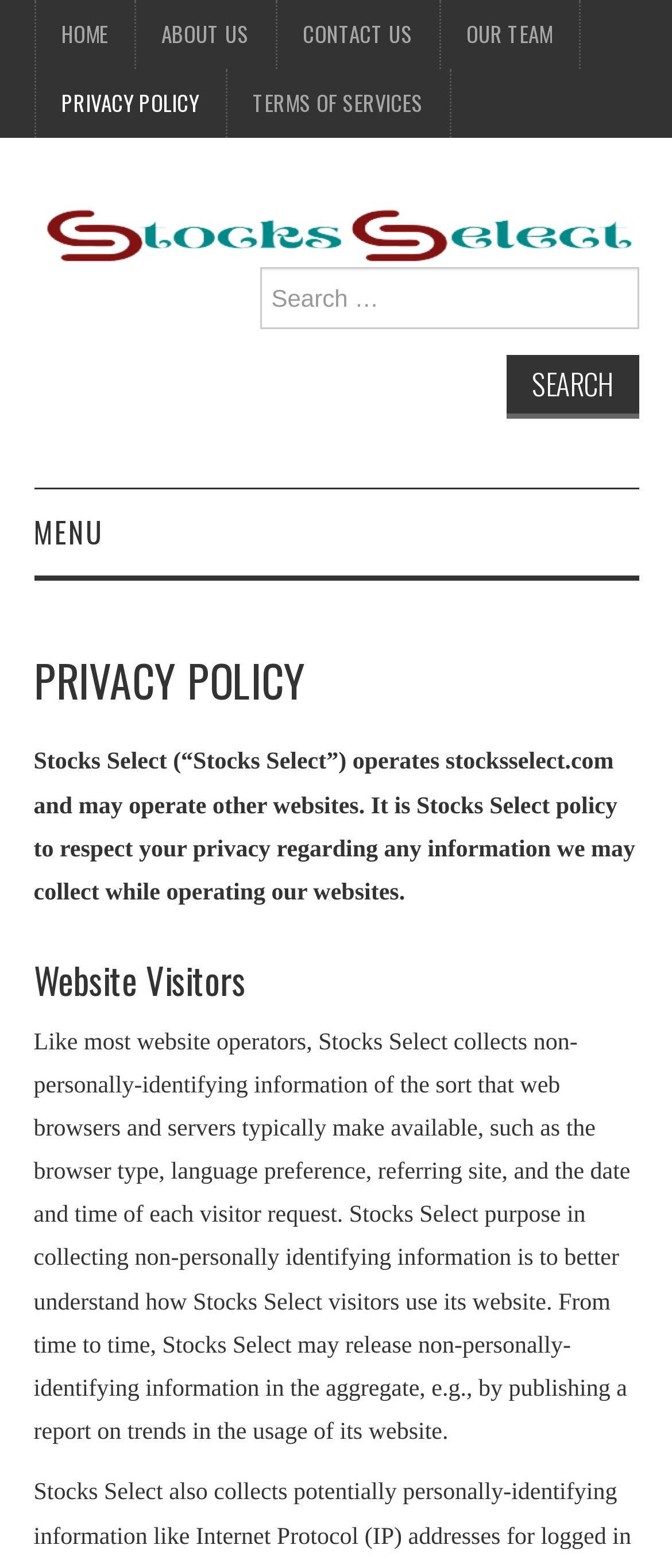Identify the bounding box coordinates for the UI element described by the following text: "Terms Of Services". Provide the coordinates as four float numbers between 0 and 1, in the format [left, top, right, bottom].

[0.337, 0.044, 0.668, 0.088]